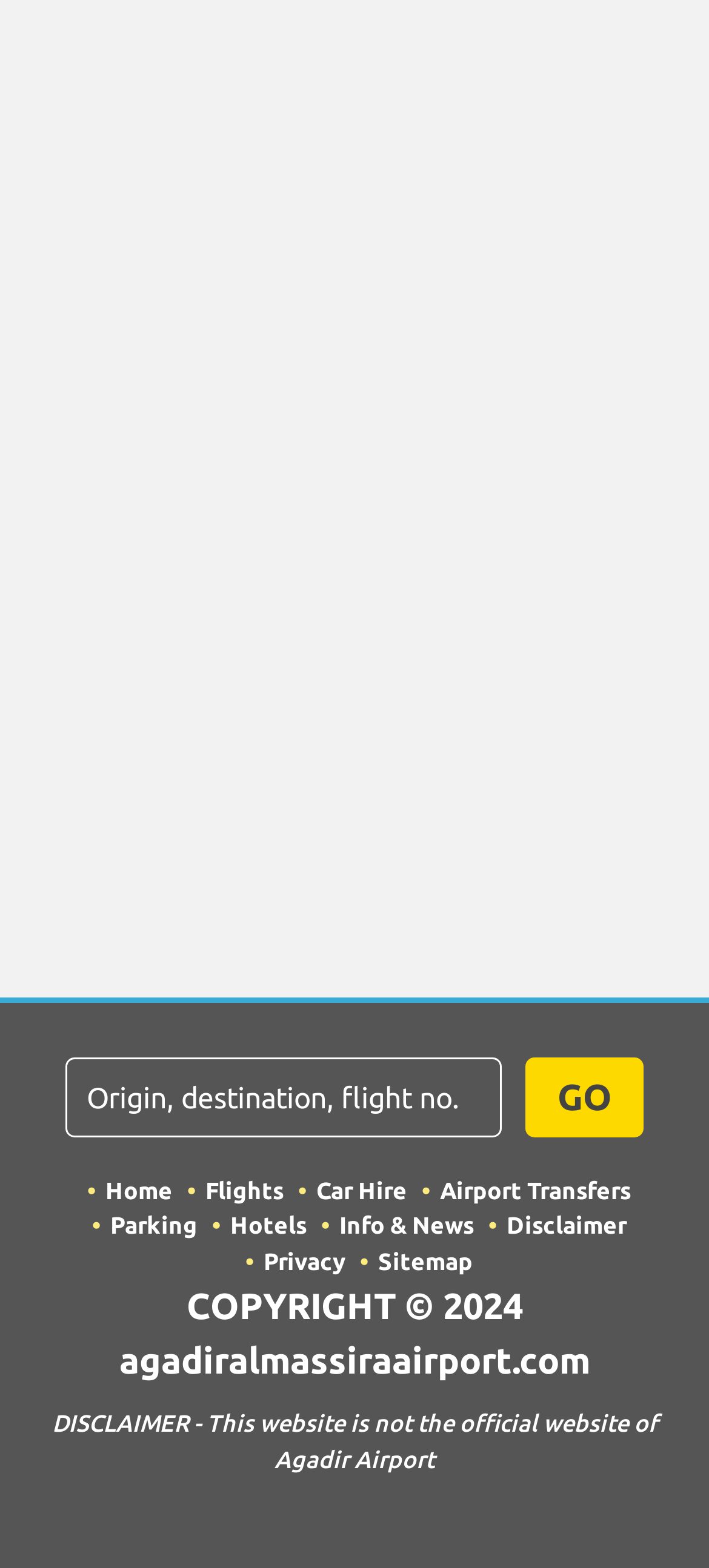Provide the bounding box coordinates for the specified HTML element described in this description: "Parking". The coordinates should be four float numbers ranging from 0 to 1, in the format [left, top, right, bottom].

[0.117, 0.773, 0.278, 0.789]